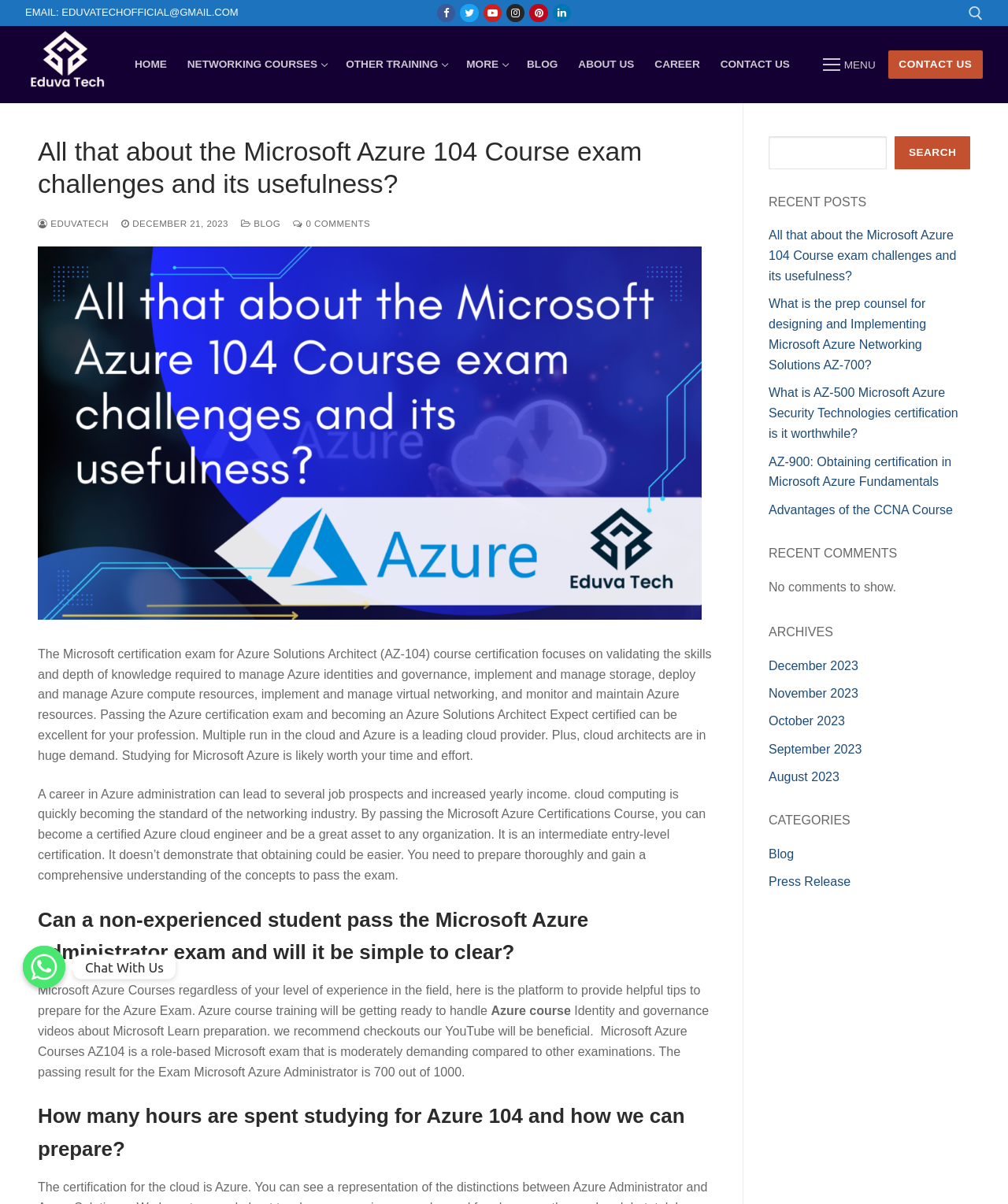Please find and generate the text of the main header of the webpage.

All that about the Microsoft Azure 104 Course exam challenges and its usefulness? 